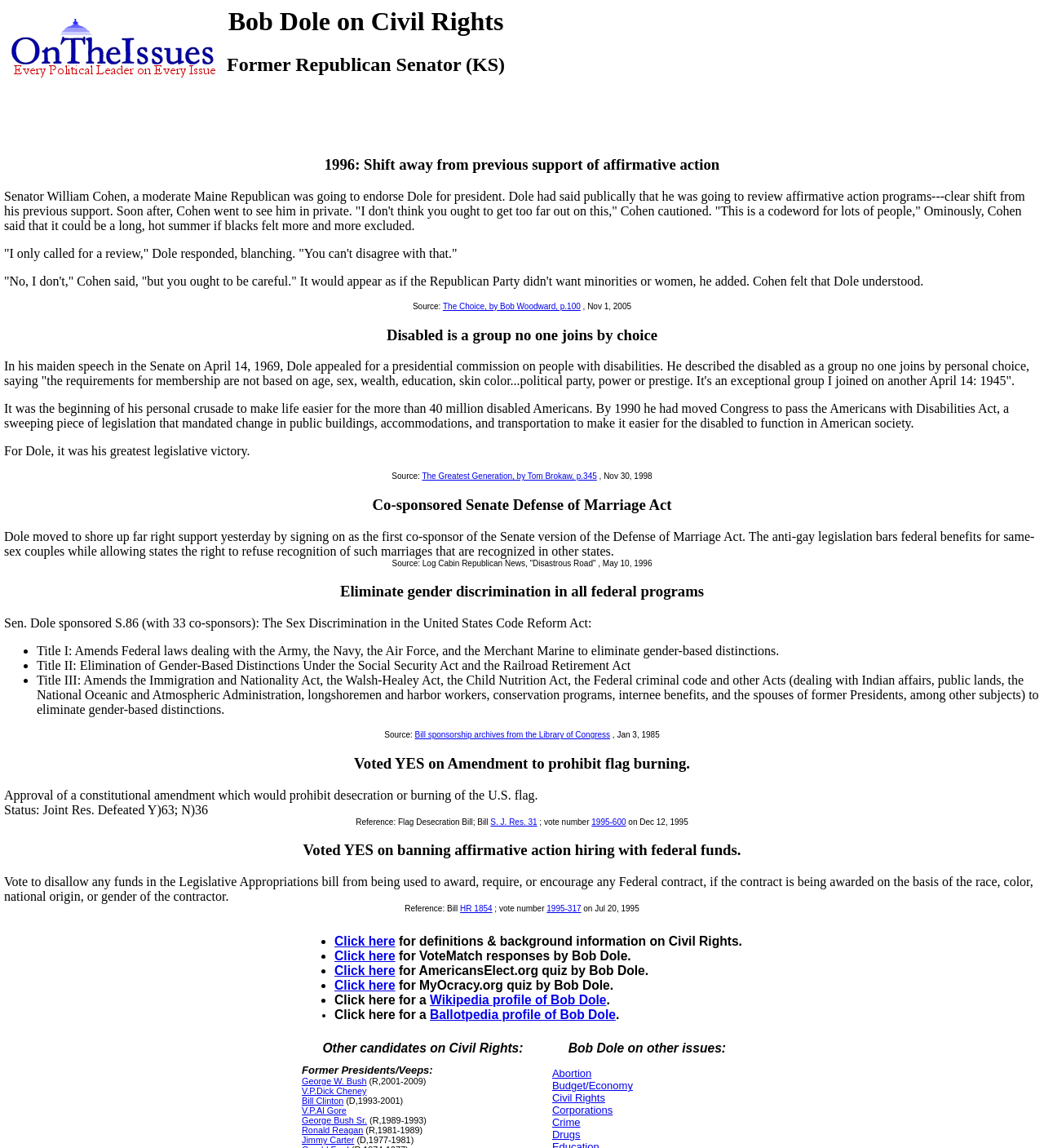Identify the bounding box for the given UI element using the description provided. Coordinates should be in the format (top-left x, top-left y, bottom-right x, bottom-right y) and must be between 0 and 1. Here is the description: Ballotpedia profile of Bob Dole

[0.412, 0.878, 0.59, 0.89]